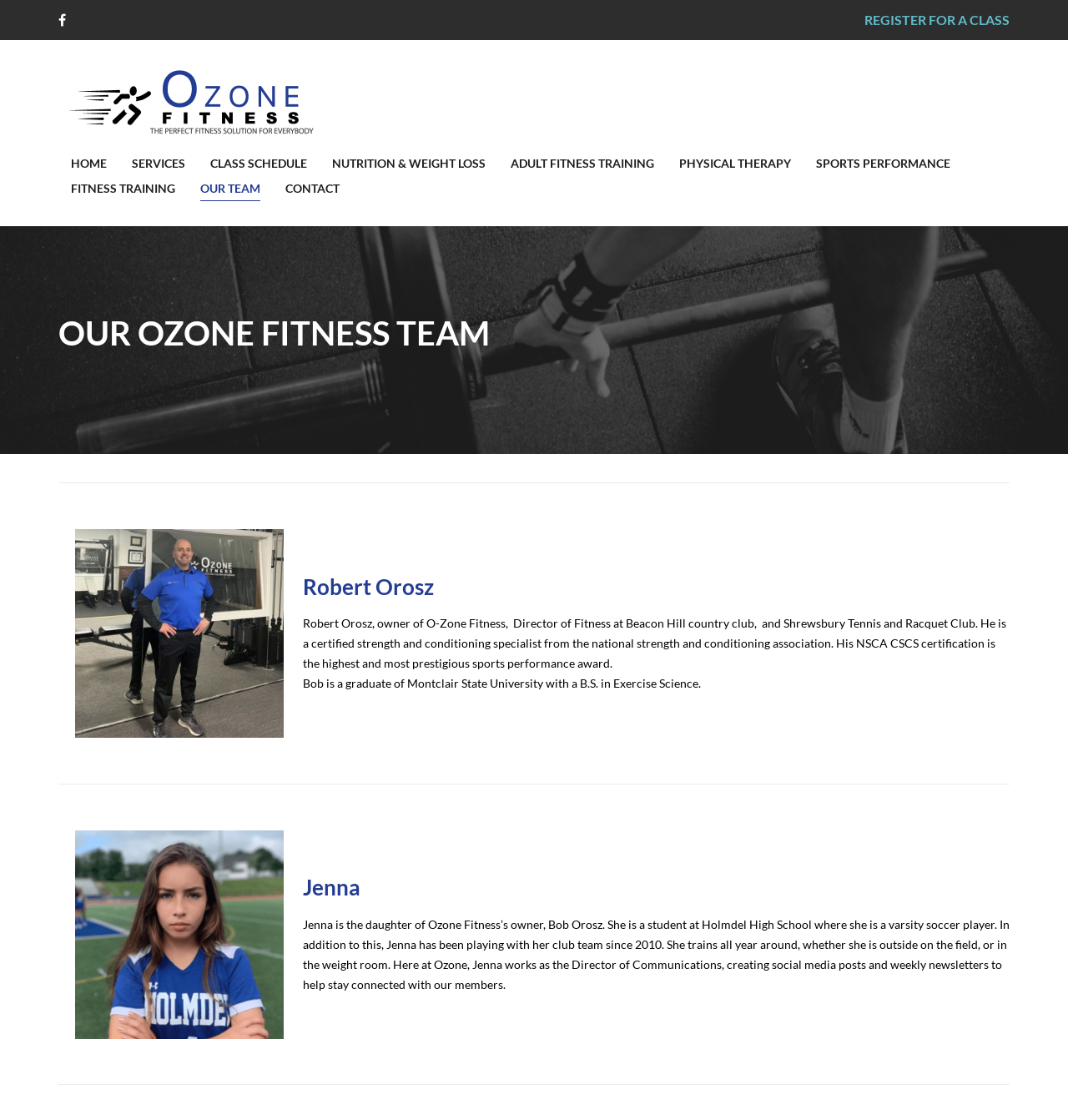Determine the bounding box coordinates of the UI element described by: "REGISTER FOR A CLASS".

[0.809, 0.01, 0.945, 0.025]